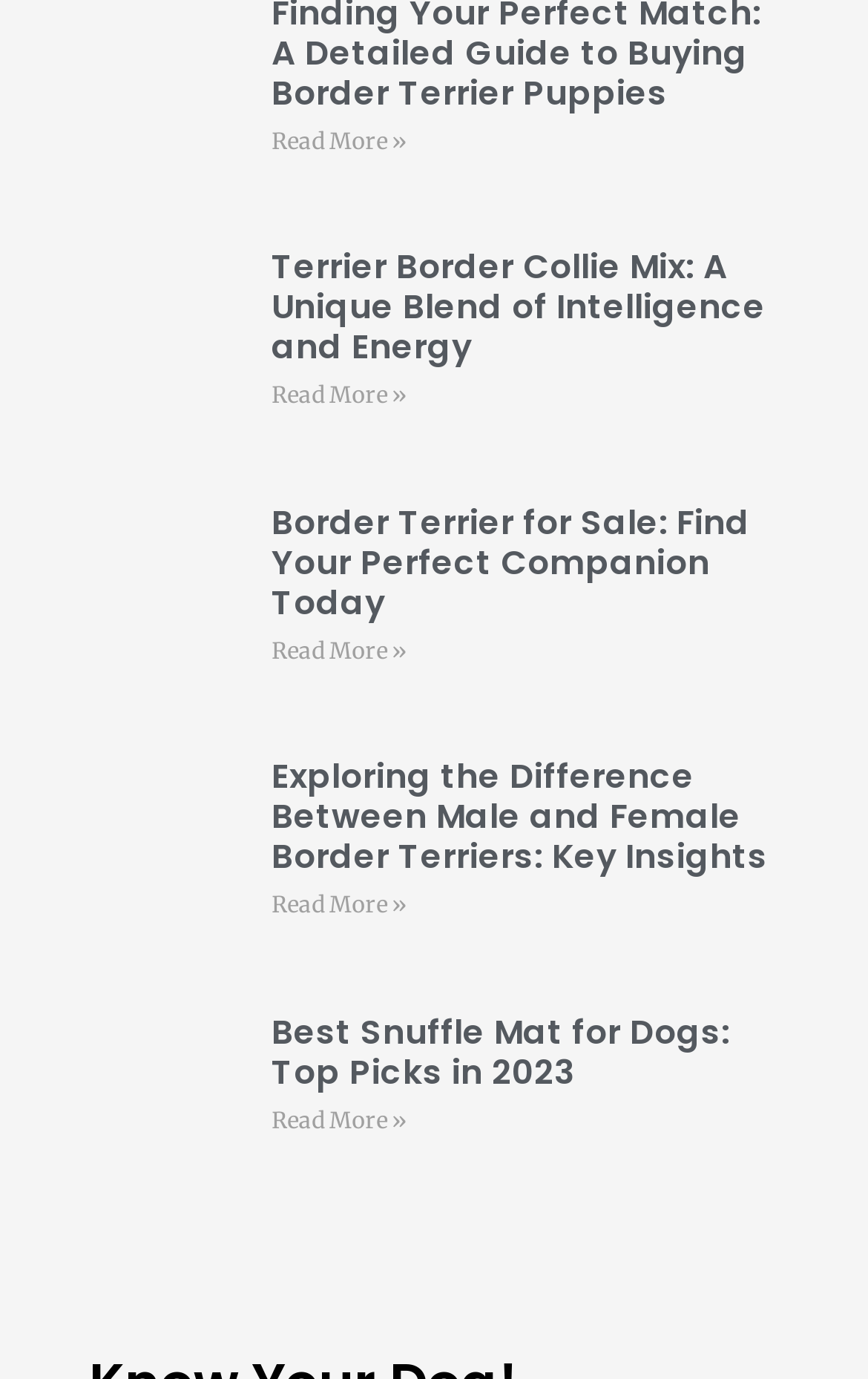How many 'Read More »' links are on the page?
Look at the image and answer the question using a single word or phrase.

4